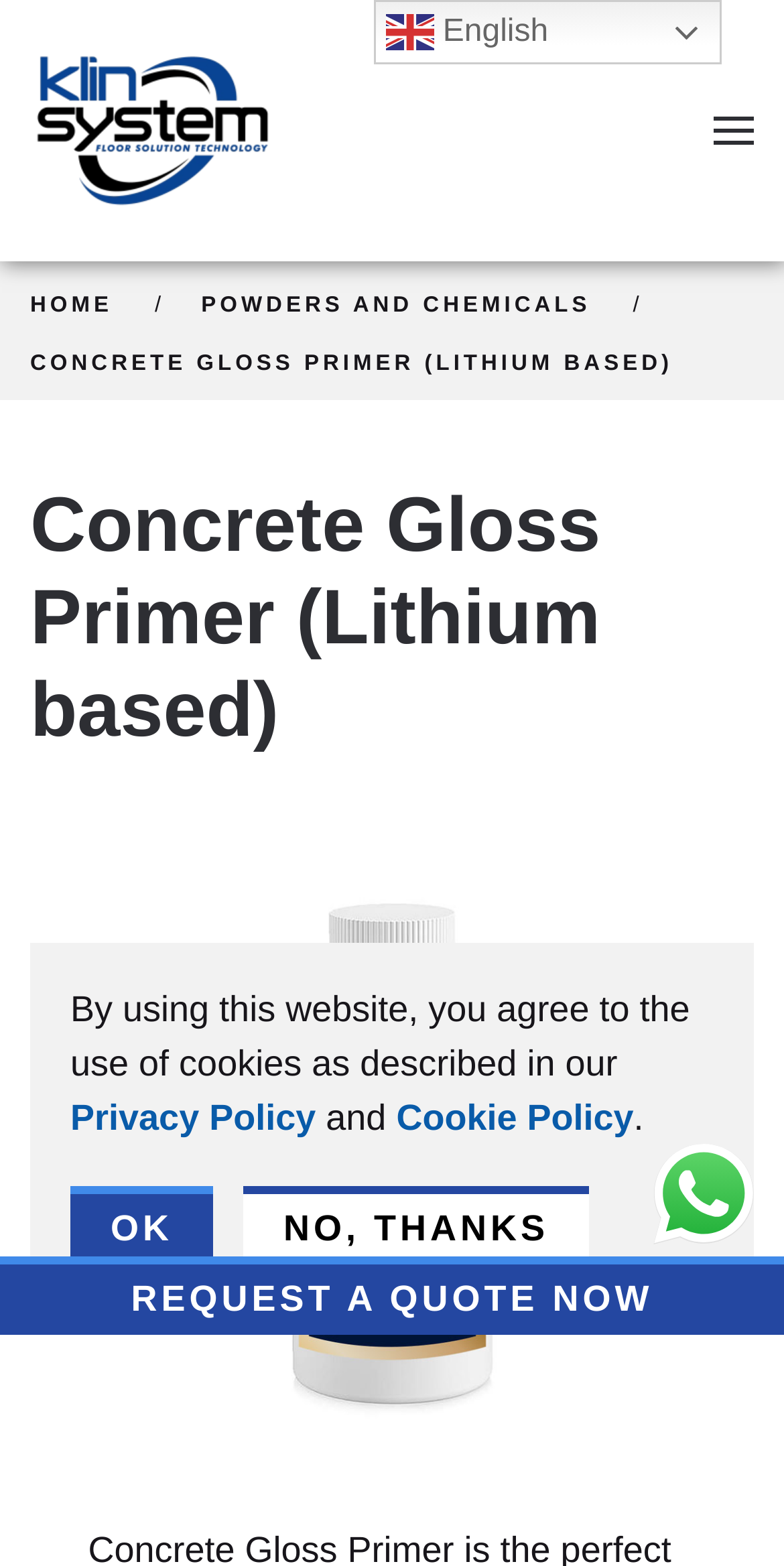Please locate the bounding box coordinates of the element that should be clicked to complete the given instruction: "Open the menu".

[0.91, 0.0, 0.962, 0.167]